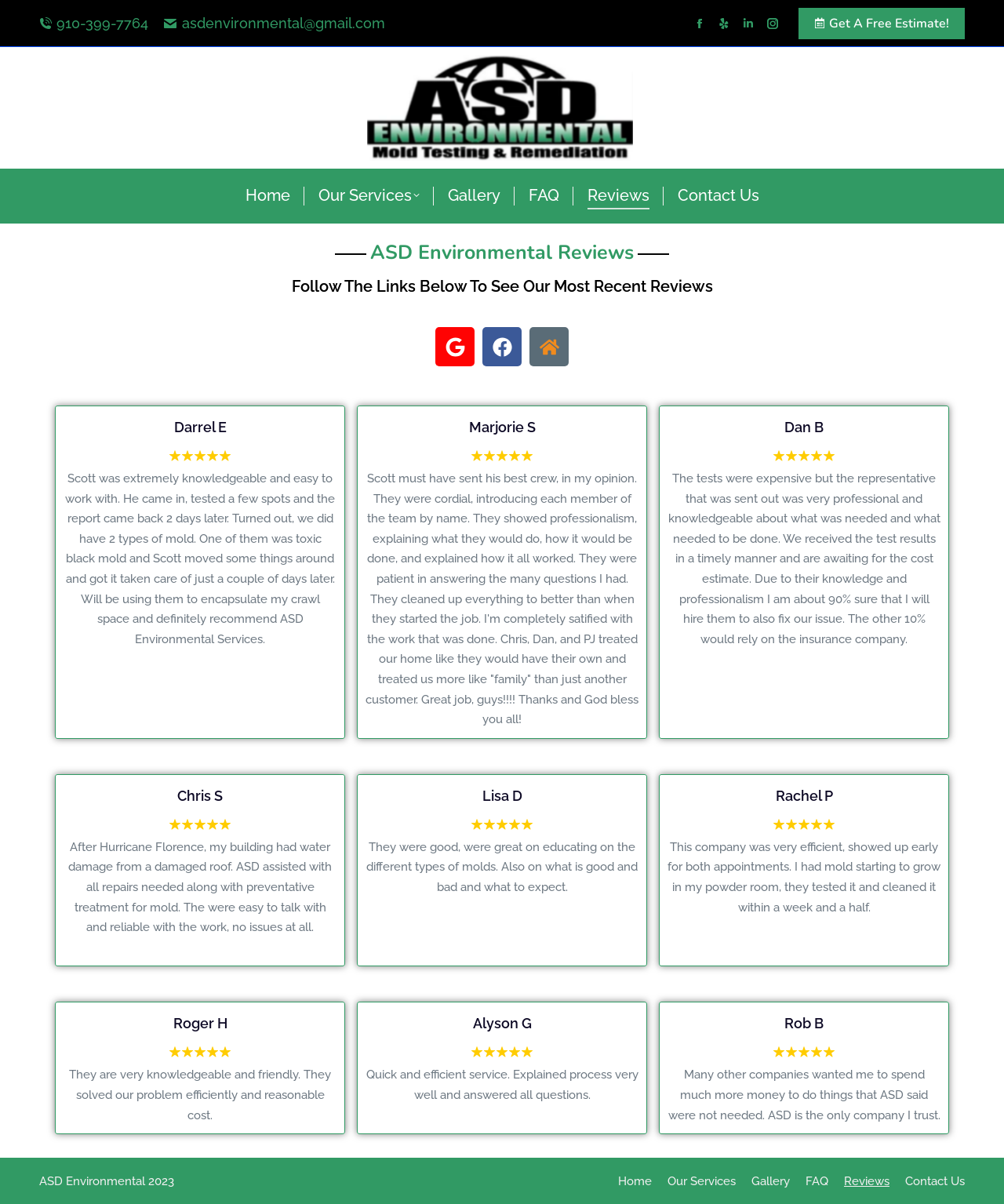What is the name of the company?
Please provide a full and detailed response to the question.

The company name can be found in multiple places on the webpage, including the top left corner, the navigation menu, and the review snippets.